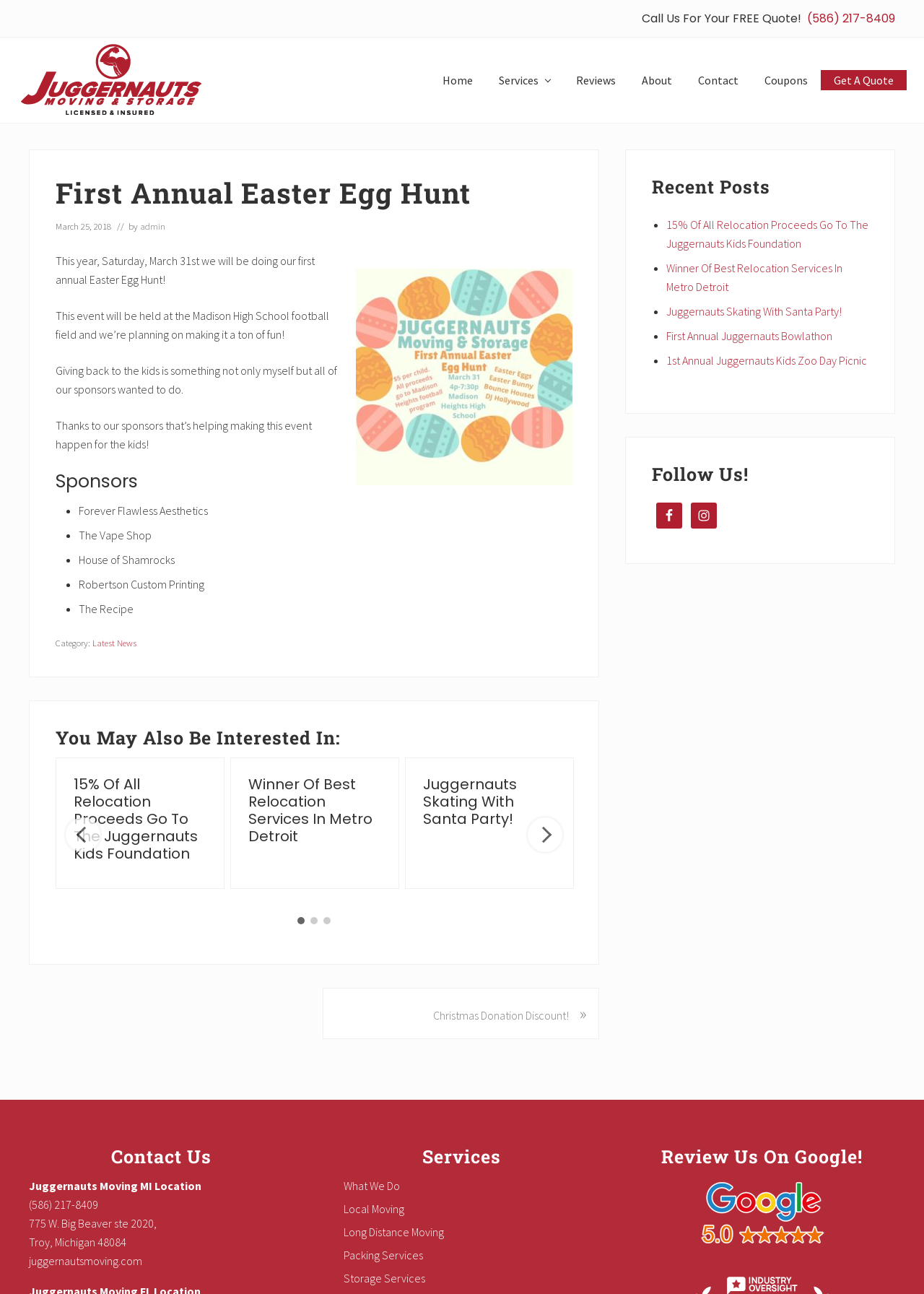Based on the element description: "Local Moving", identify the bounding box coordinates for this UI element. The coordinates must be four float numbers between 0 and 1, listed as [left, top, right, bottom].

[0.372, 0.929, 0.437, 0.94]